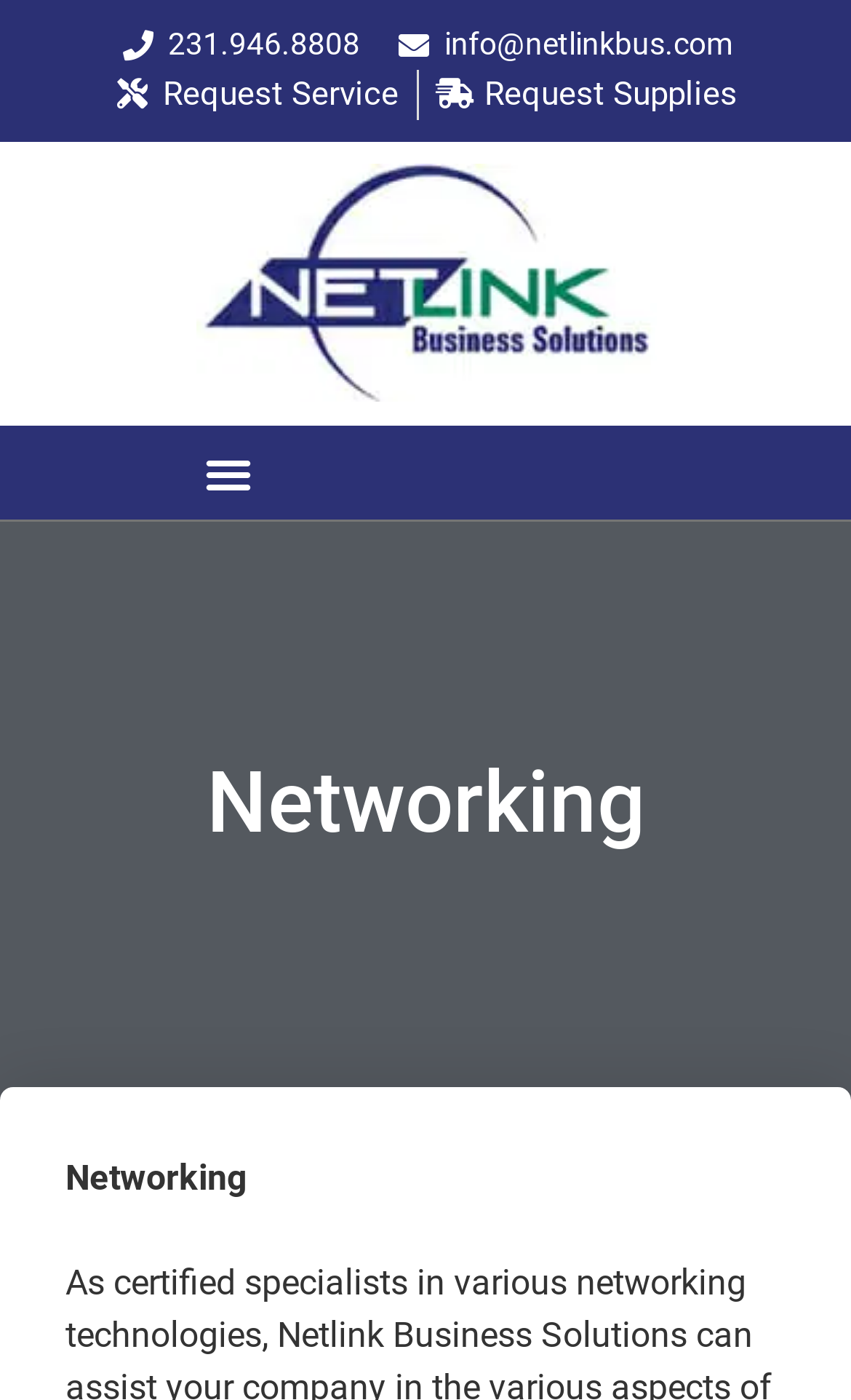Produce an elaborate caption capturing the essence of the webpage.

The webpage is about Netlink Business Solutions, a company that specializes in various networking technologies. At the top left, there is a phone number "231.946.8808" and an email address "info@netlinkbus.com" displayed side by side. Below them, there are two buttons, "Request Service" and "Request Supplies", positioned next to each other. 

To the right of these buttons, there is a logo of Netlink Business Solutions, which is an image with the company name. Above the logo, there is a menu toggle button. 

The main content of the webpage is headed by a large title "Networking", which occupies most of the width of the page. This title is likely the main topic of the webpage, which is about the company's networking services.